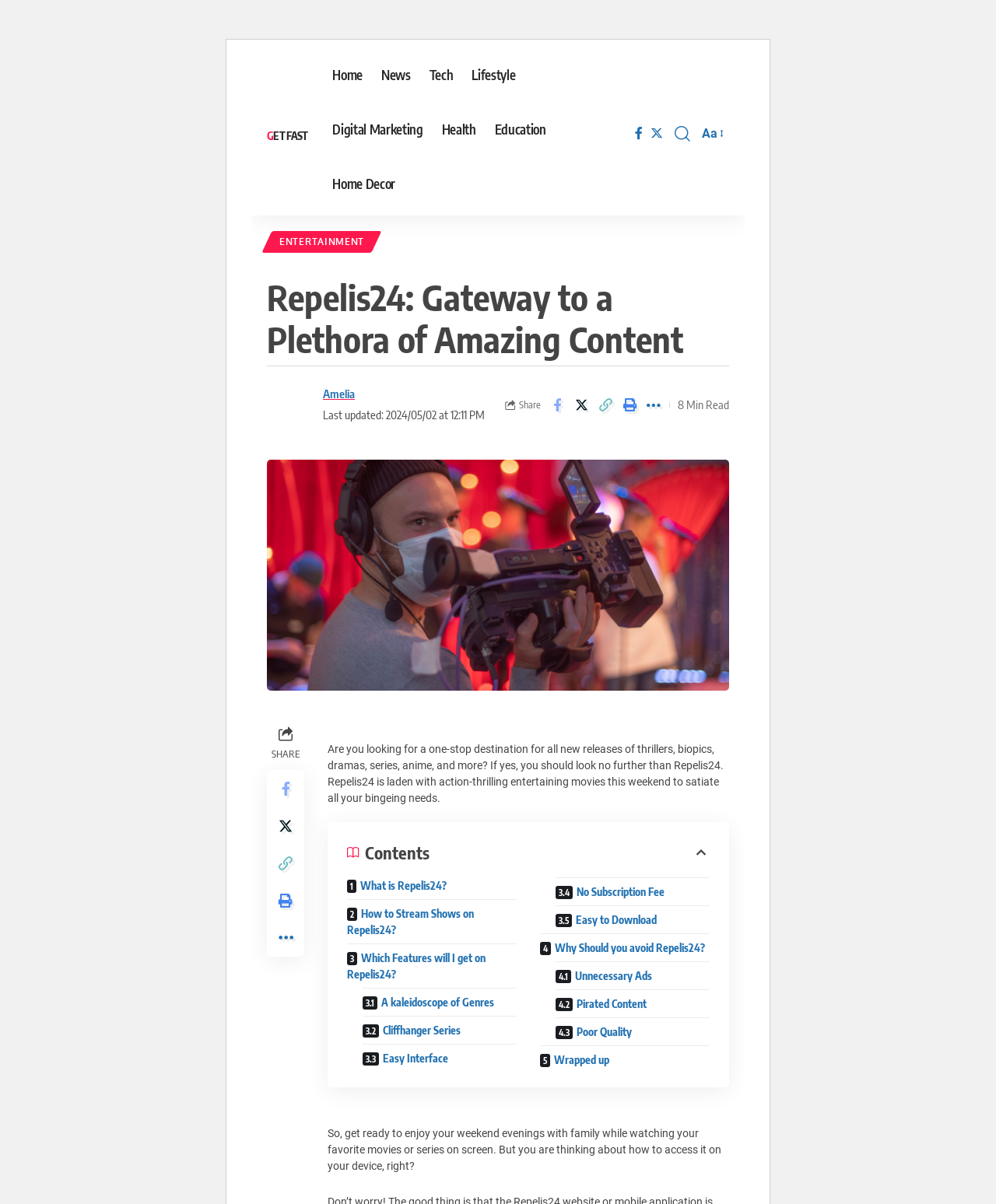How many social media platforms are available for sharing?
Answer the question with just one word or phrase using the image.

3